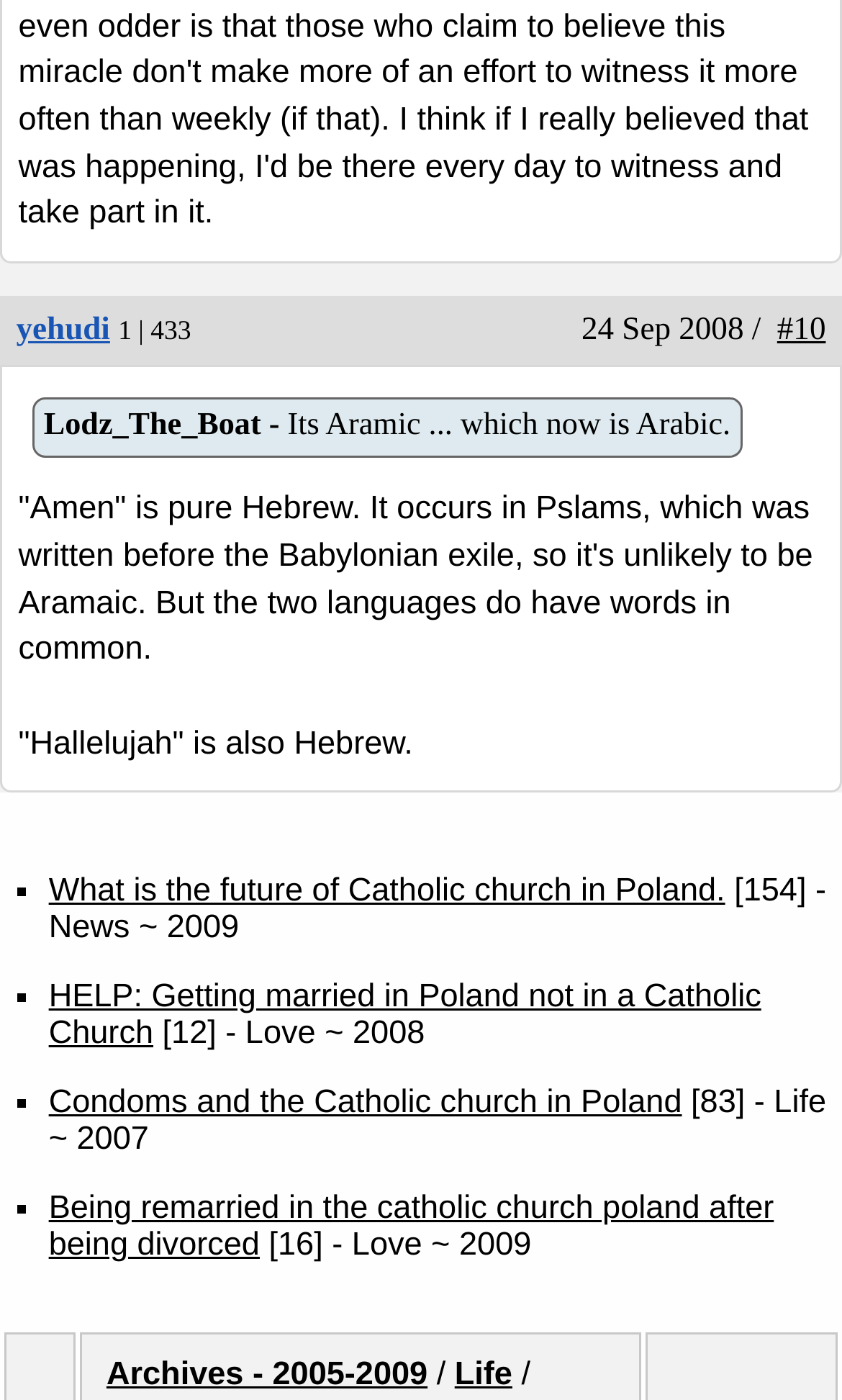Identify the bounding box coordinates for the element you need to click to achieve the following task: "Read the post from Lodz_The_Boat". The coordinates must be four float values ranging from 0 to 1, formatted as [left, top, right, bottom].

[0.041, 0.285, 0.879, 0.325]